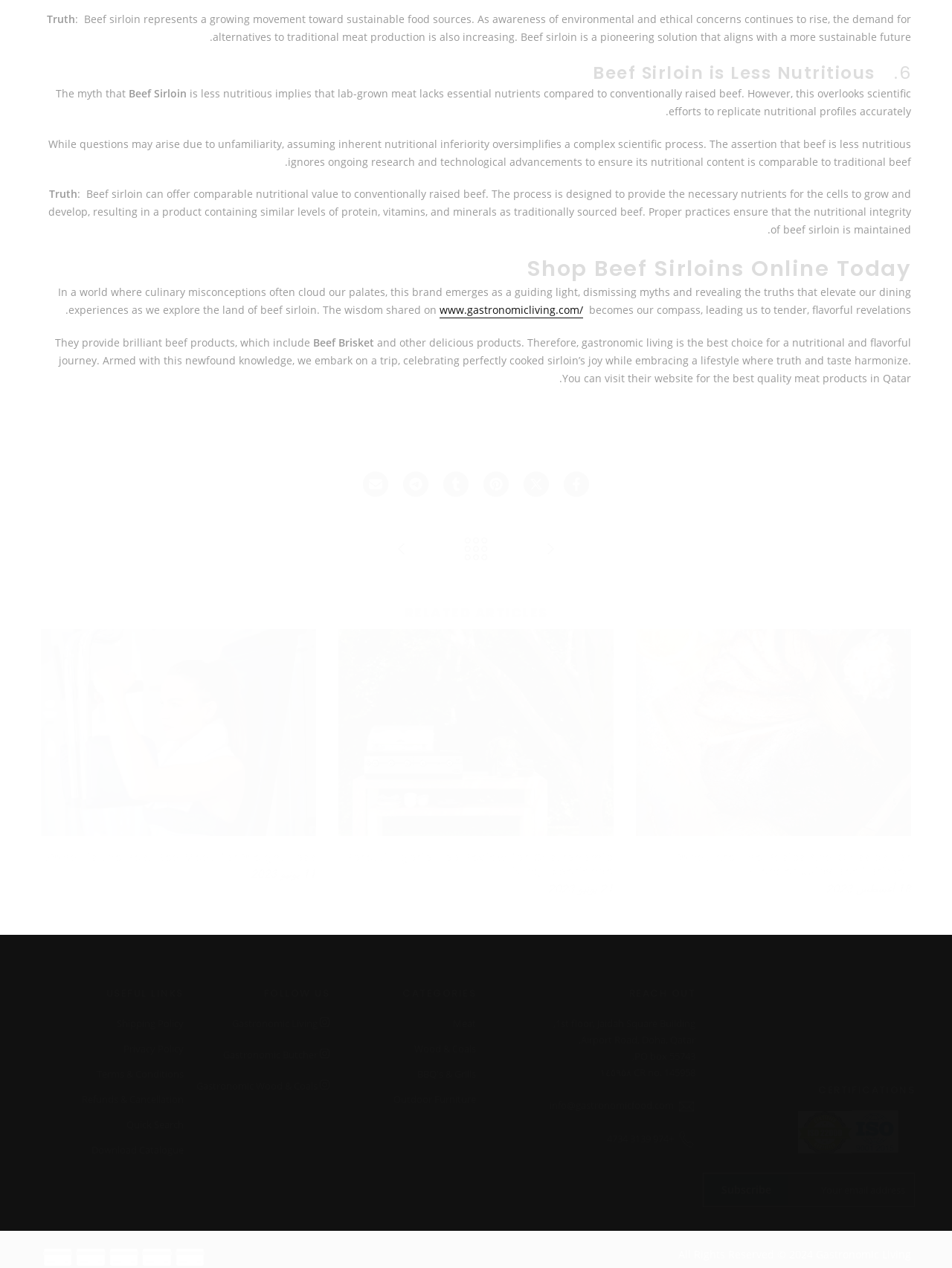What is the address of the Gastronomic Living office?
Using the image as a reference, answer with just one word or a short phrase.

1st floor, Jaidah Square Building, Airport Road, Doha, Qatar